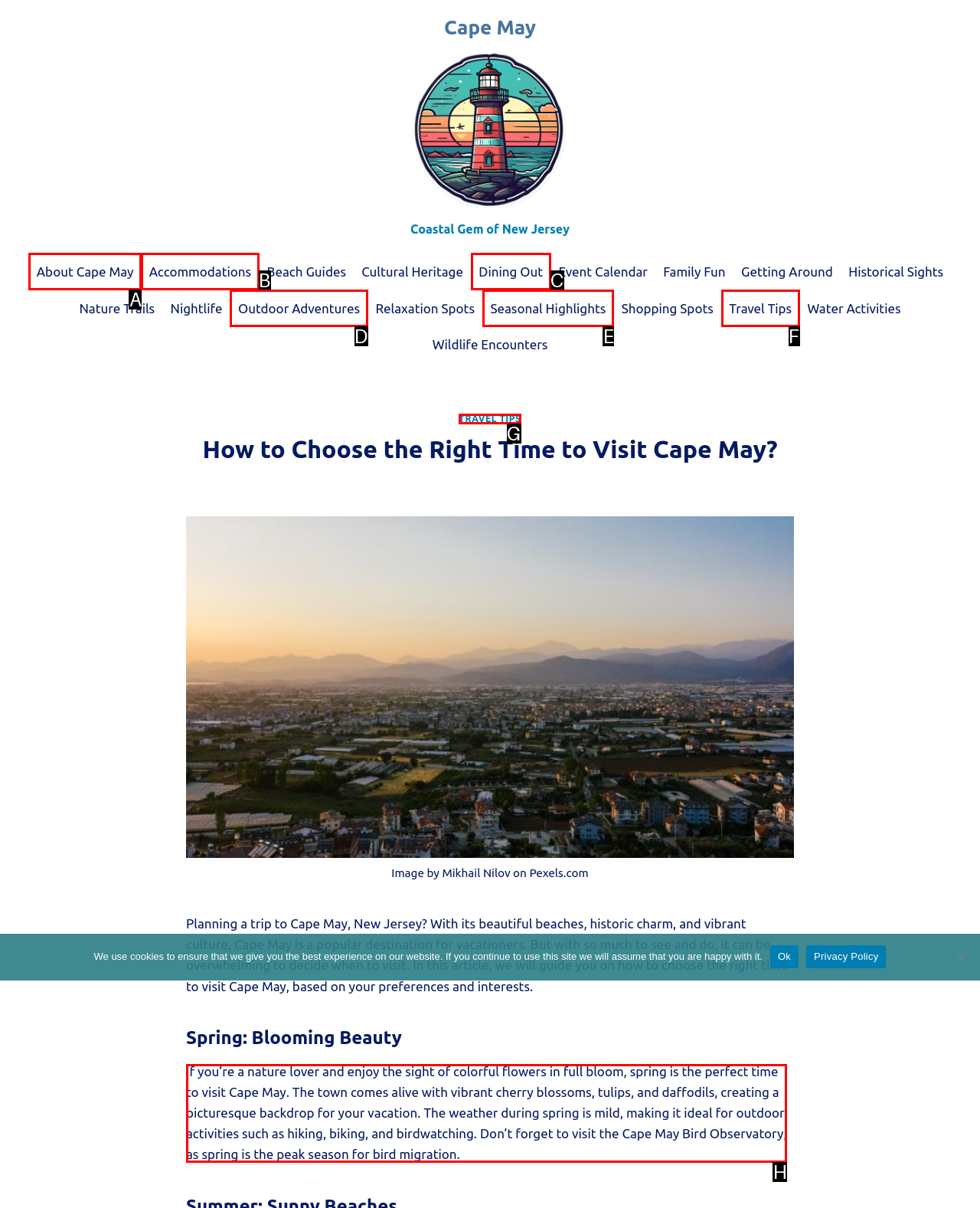Tell me which one HTML element I should click to complete the following task: Visit the Cape May Bird Observatory Answer with the option's letter from the given choices directly.

H